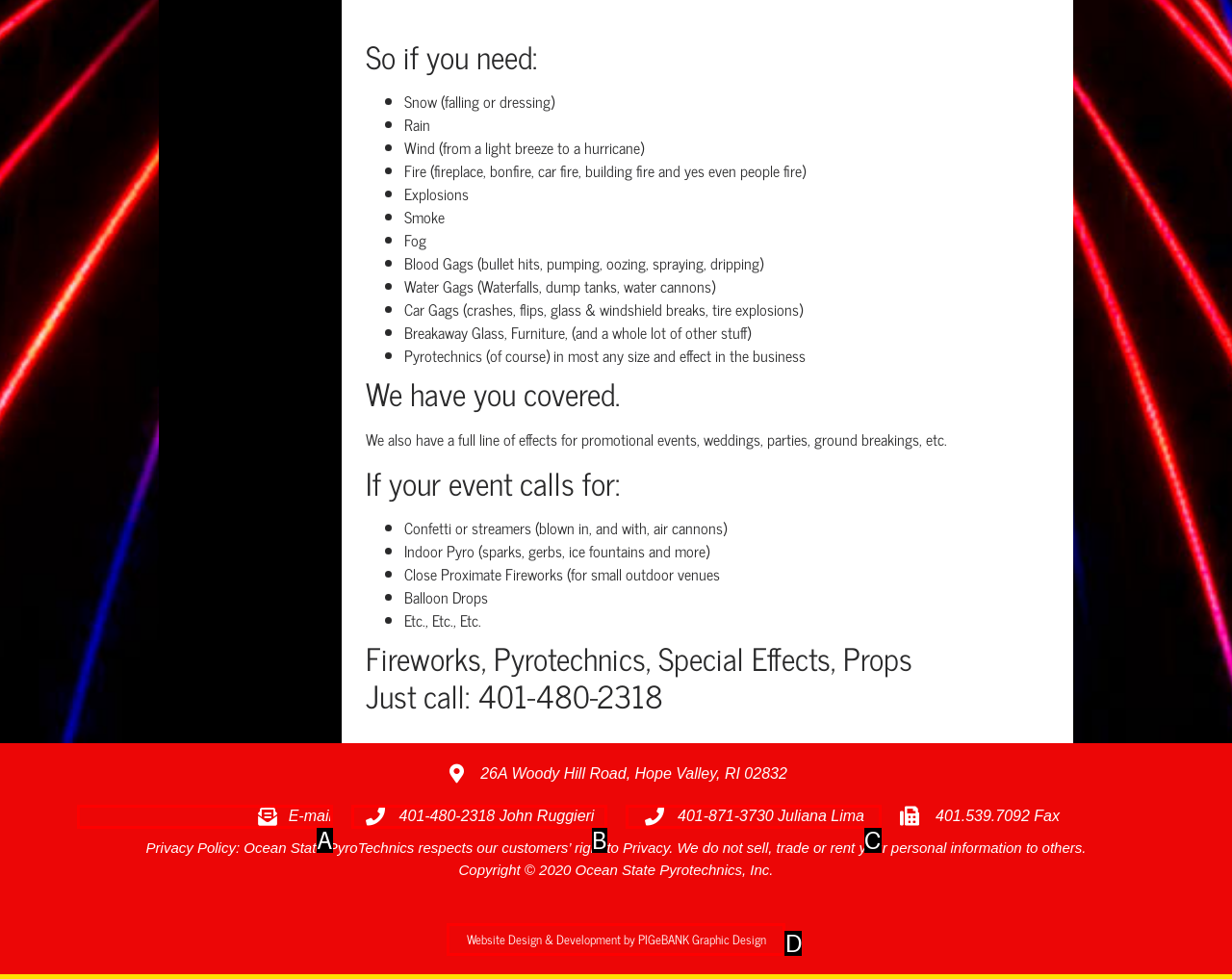Given the description: E-mail, select the HTML element that matches it best. Reply with the letter of the chosen option directly.

A